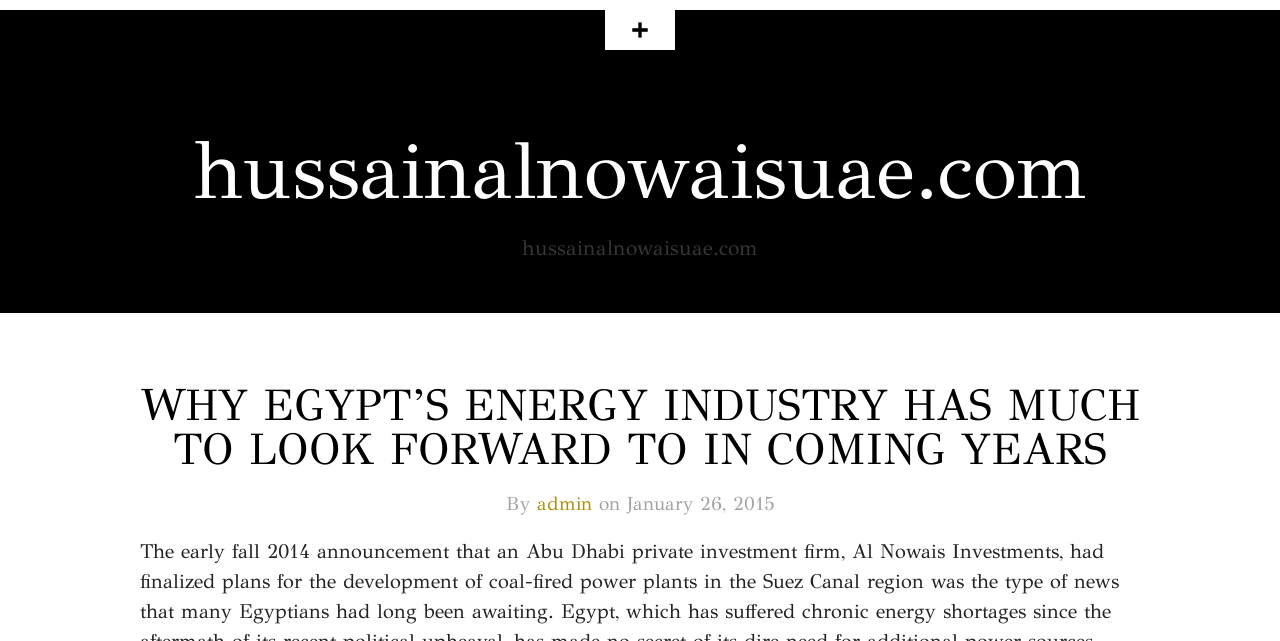What is the position of the link 'WHY EGYPT’S ENERGY INDUSTRY HAS MUCH TO LOOK FORWARD TO IN COMING YEARS'?
Carefully examine the image and provide a detailed answer to the question.

I determined the position by comparing the y1, y2 coordinates of the link element with the text 'WHY EGYPT’S ENERGY INDUSTRY HAS MUCH TO LOOK FORWARD TO IN COMING YEARS' and the link element with the text 'admin'. The y1, y2 coordinates of the former are [0.59, 0.743] and the latter are [0.768, 0.803], indicating that the former is above the latter.